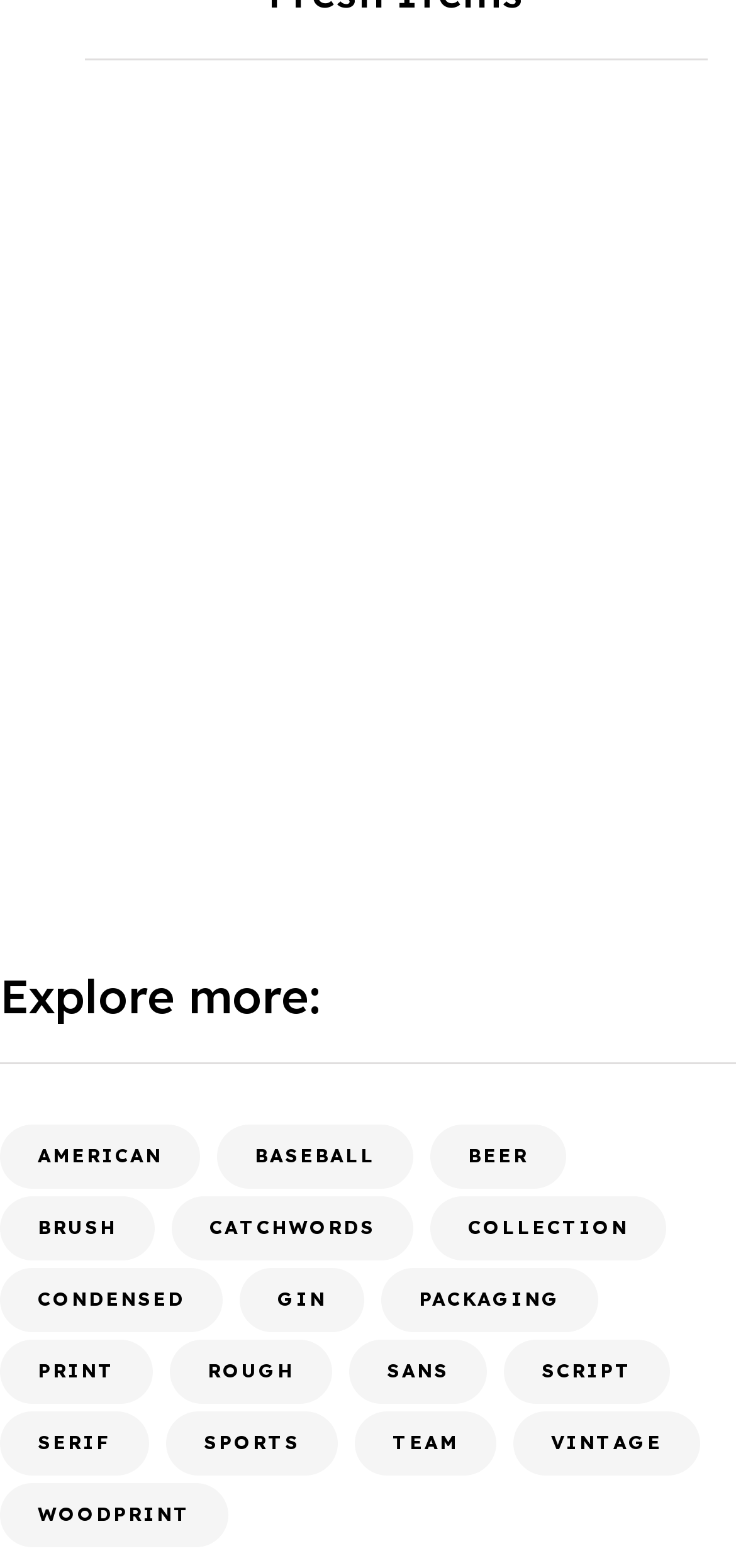Indicate the bounding box coordinates of the element that must be clicked to execute the instruction: "Click on Classroom Font". The coordinates should be given as four float numbers between 0 and 1, i.e., [left, top, right, bottom].

[0.115, 0.335, 0.474, 0.364]